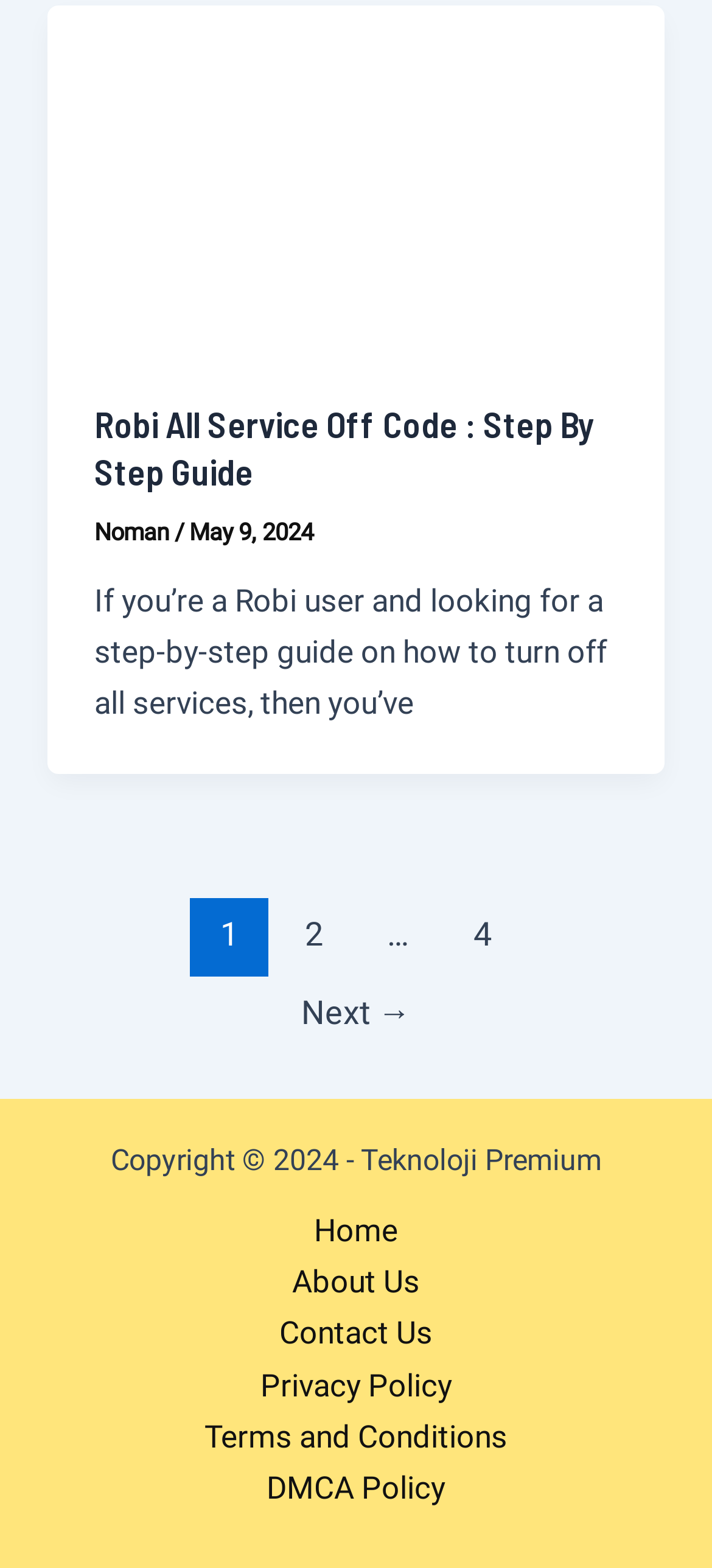Please provide the bounding box coordinates for the UI element as described: "Terms and Conditions". The coordinates must be four floats between 0 and 1, represented as [left, top, right, bottom].

[0.236, 0.899, 0.764, 0.932]